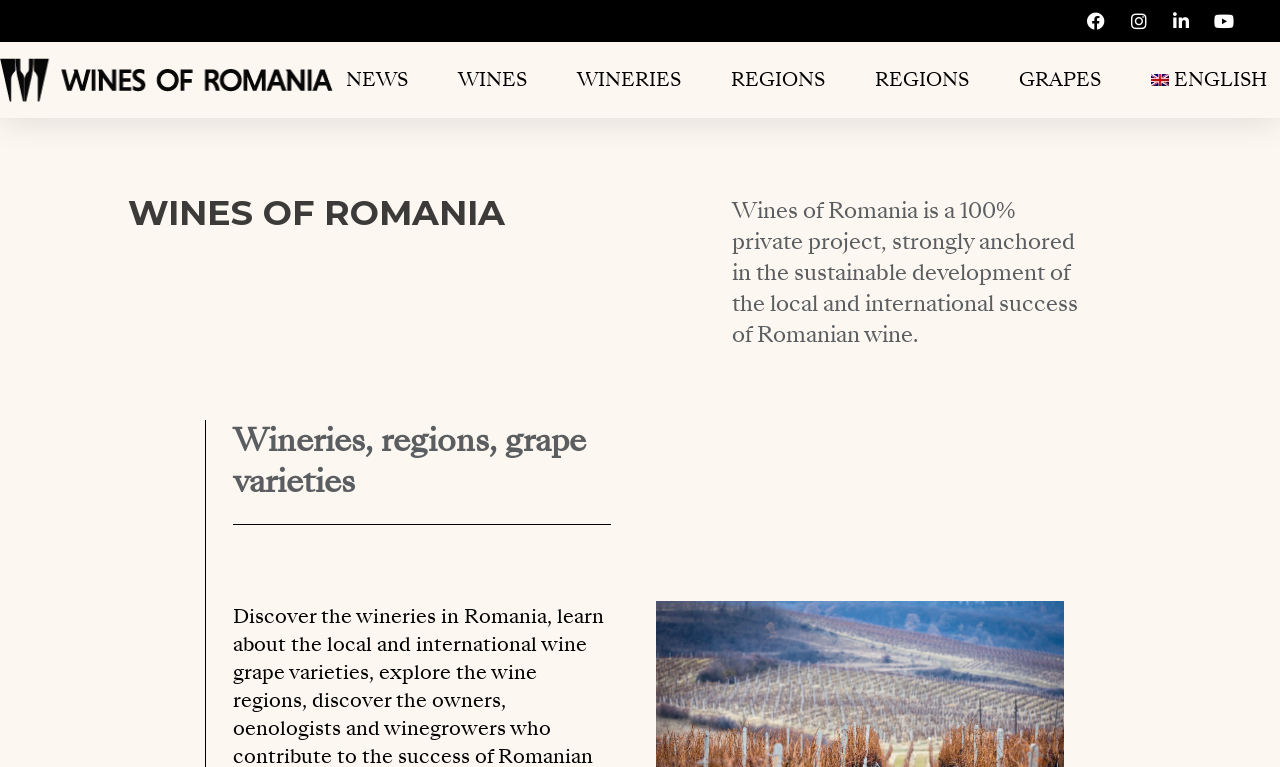Can you provide the bounding box coordinates for the element that should be clicked to implement the instruction: "Explore the JIDVEI winery"?

[0.196, 0.608, 0.252, 0.651]